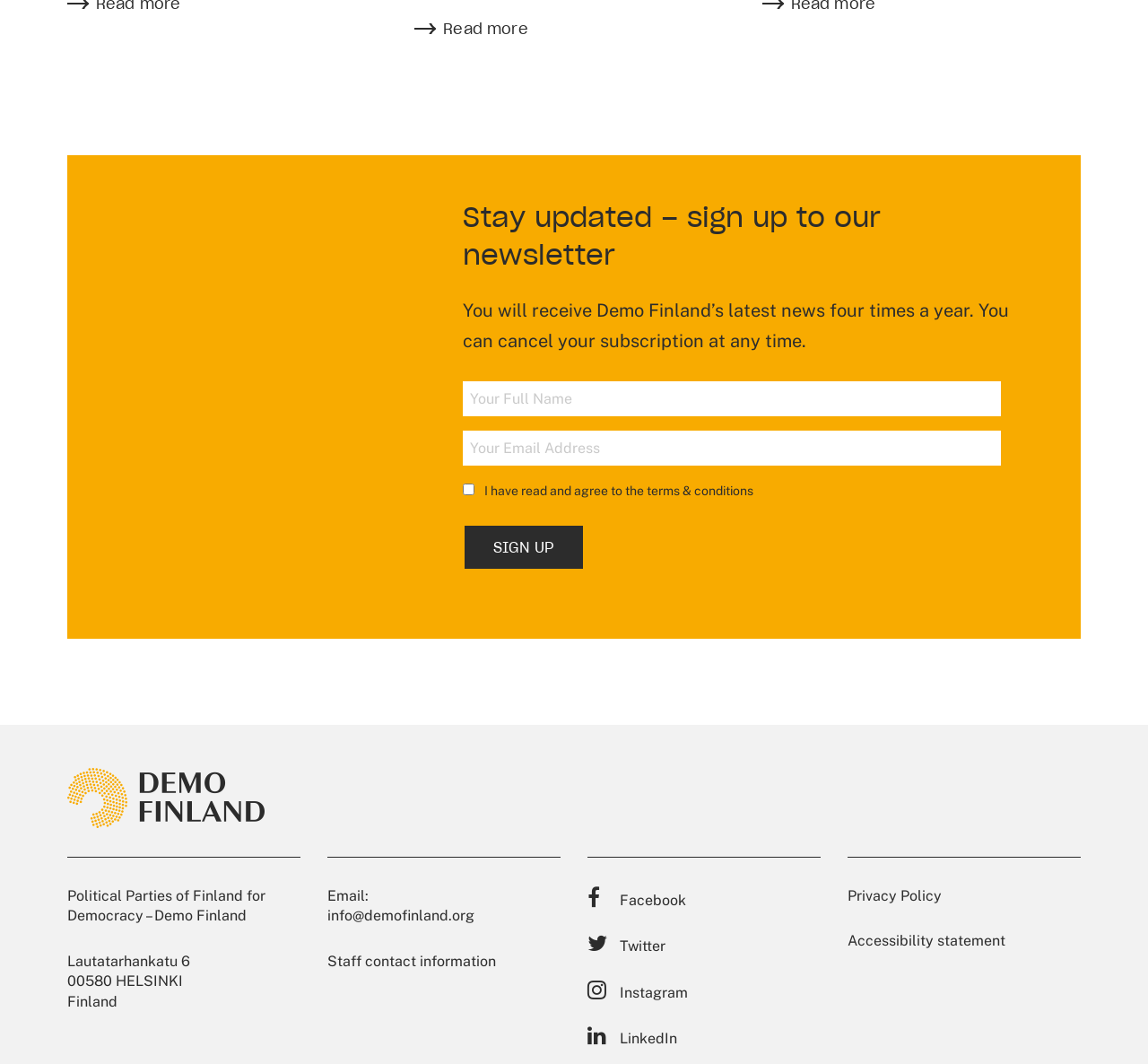Based on the element description Staff contact information, identify the bounding box coordinates for the UI element. The coordinates should be in the format (top-left x, top-left y, bottom-right x, bottom-right y) and within the 0 to 1 range.

[0.285, 0.895, 0.432, 0.911]